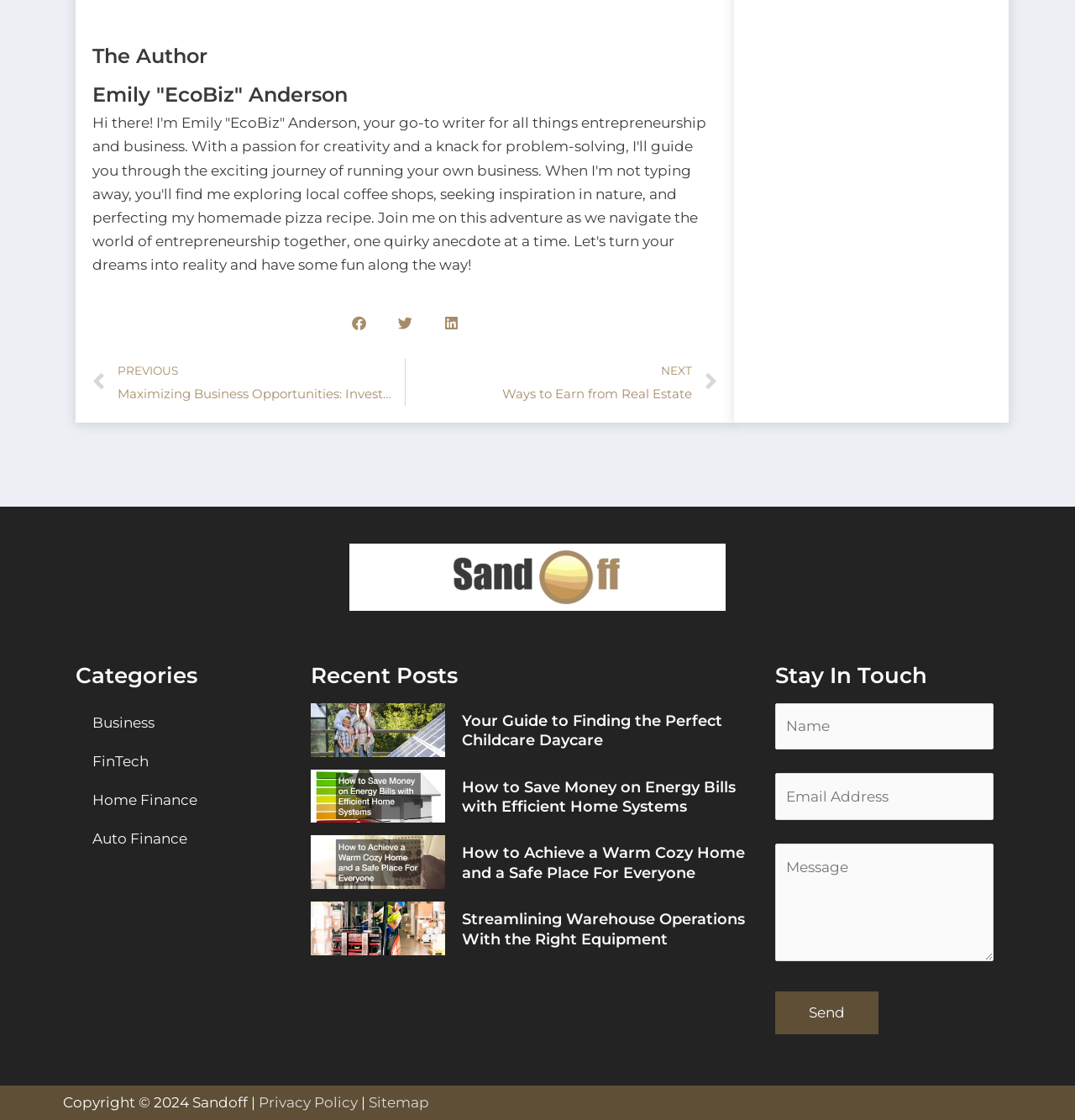Please give the bounding box coordinates of the area that should be clicked to fulfill the following instruction: "Read the article 'Your Guide to Finding the Perfect Childcare Daycare'". The coordinates should be in the format of four float numbers from 0 to 1, i.e., [left, top, right, bottom].

[0.429, 0.635, 0.705, 0.67]